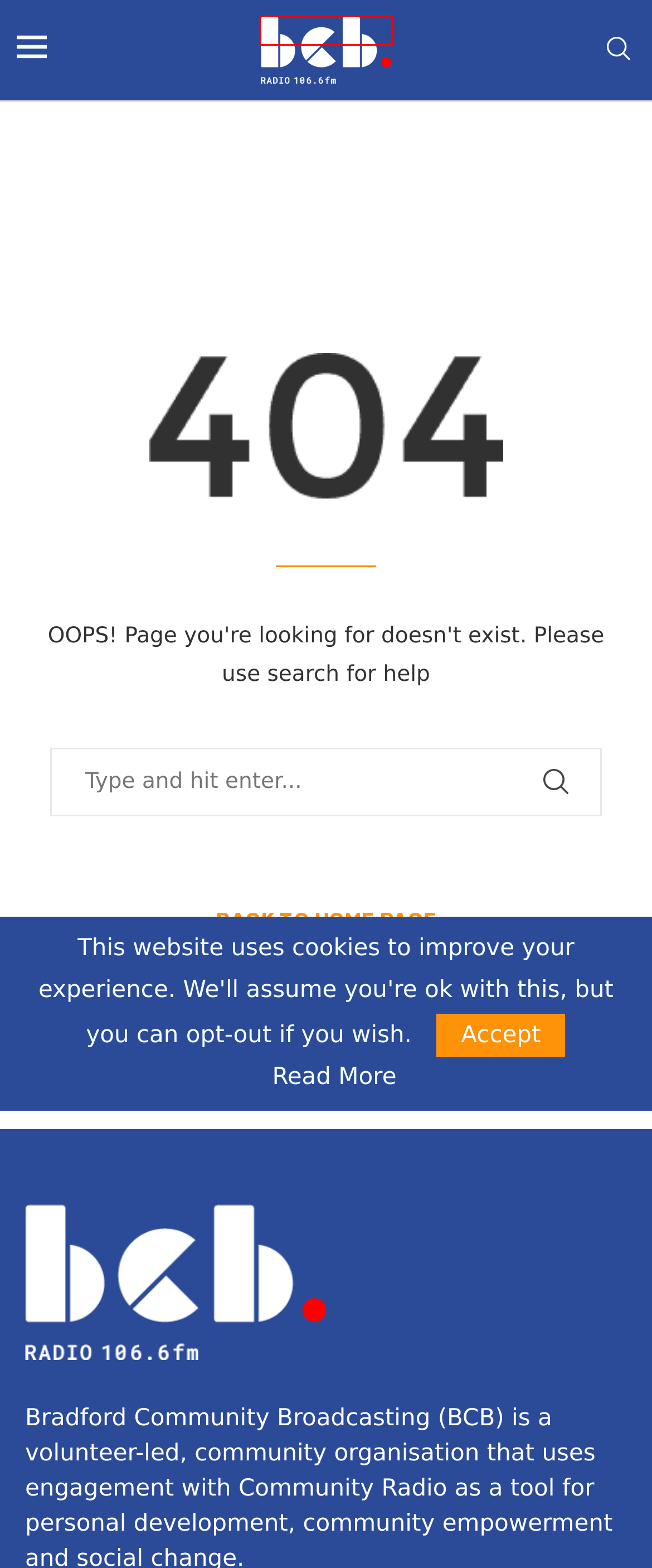Review the screenshot of a webpage containing a red bounding box around an element. Select the description that best matches the new webpage after clicking the highlighted element. The options are:
A. TERMS AND PRIVACY POLICY – BCB Radio 106.6FM
B. VOLUNTEER RESOURCES – BCB Radio 106.6FM
C. MEMBERSHIP – BCB Radio 106.6FM
D. BCB Radio 106.6FM – Tuned in to Bradford
E. COMPLAINTS – BCB Radio 106.6FM
F. Safer Communities – BCB Radio 106.6FM
G. Lost Mills & Ghost Mansions With 509 Arts – BCB Radio 106.6FM
H. BCB HISTORY – BCB Radio 106.6FM

D